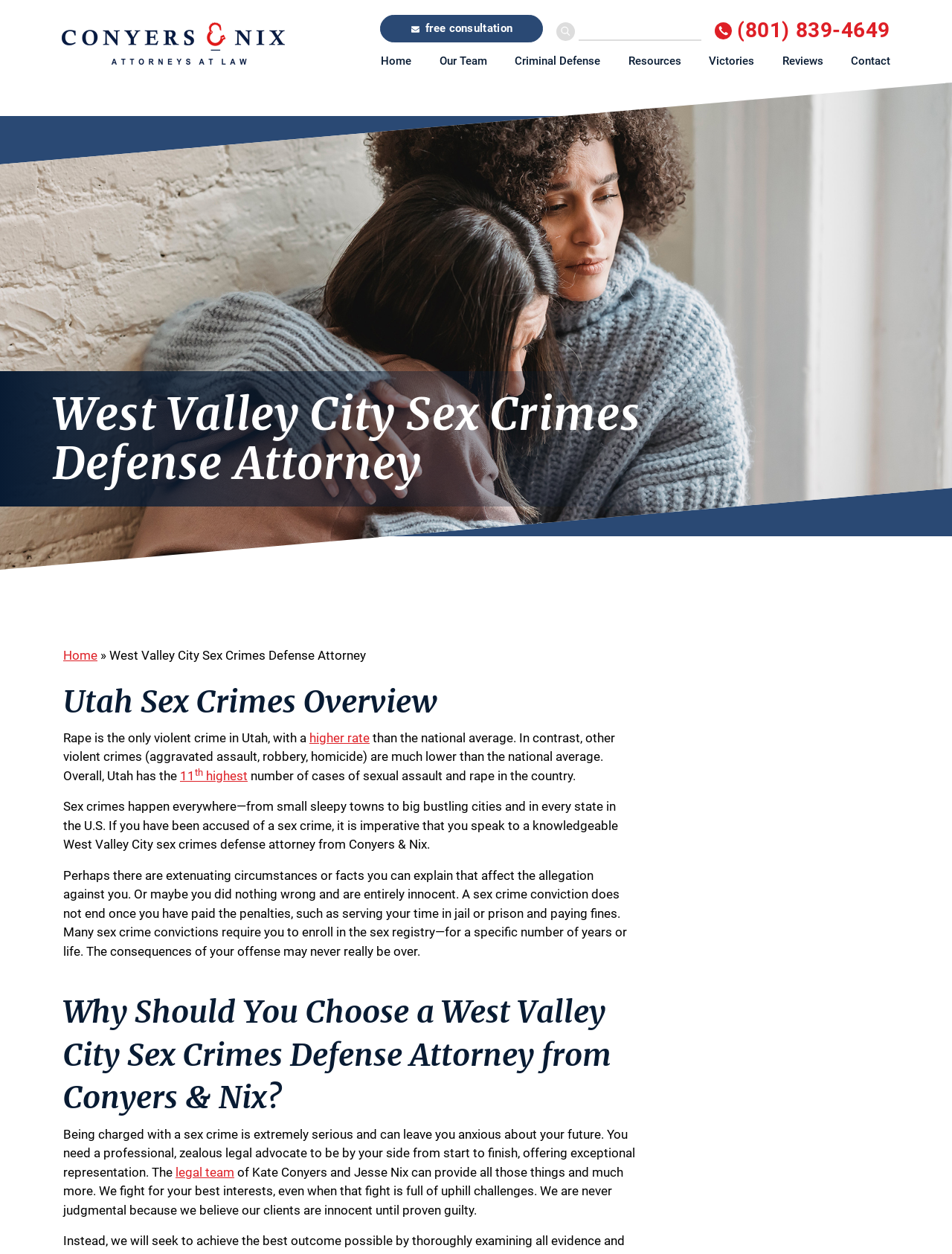How many links are there in the primary navigation menu?
Can you offer a detailed and complete answer to this question?

I found the number of links in the primary navigation menu by counting the links 'Home', 'Our Team', 'Criminal Defense', 'Resources', 'Victories', and 'Reviews' which are located at the top of the webpage.